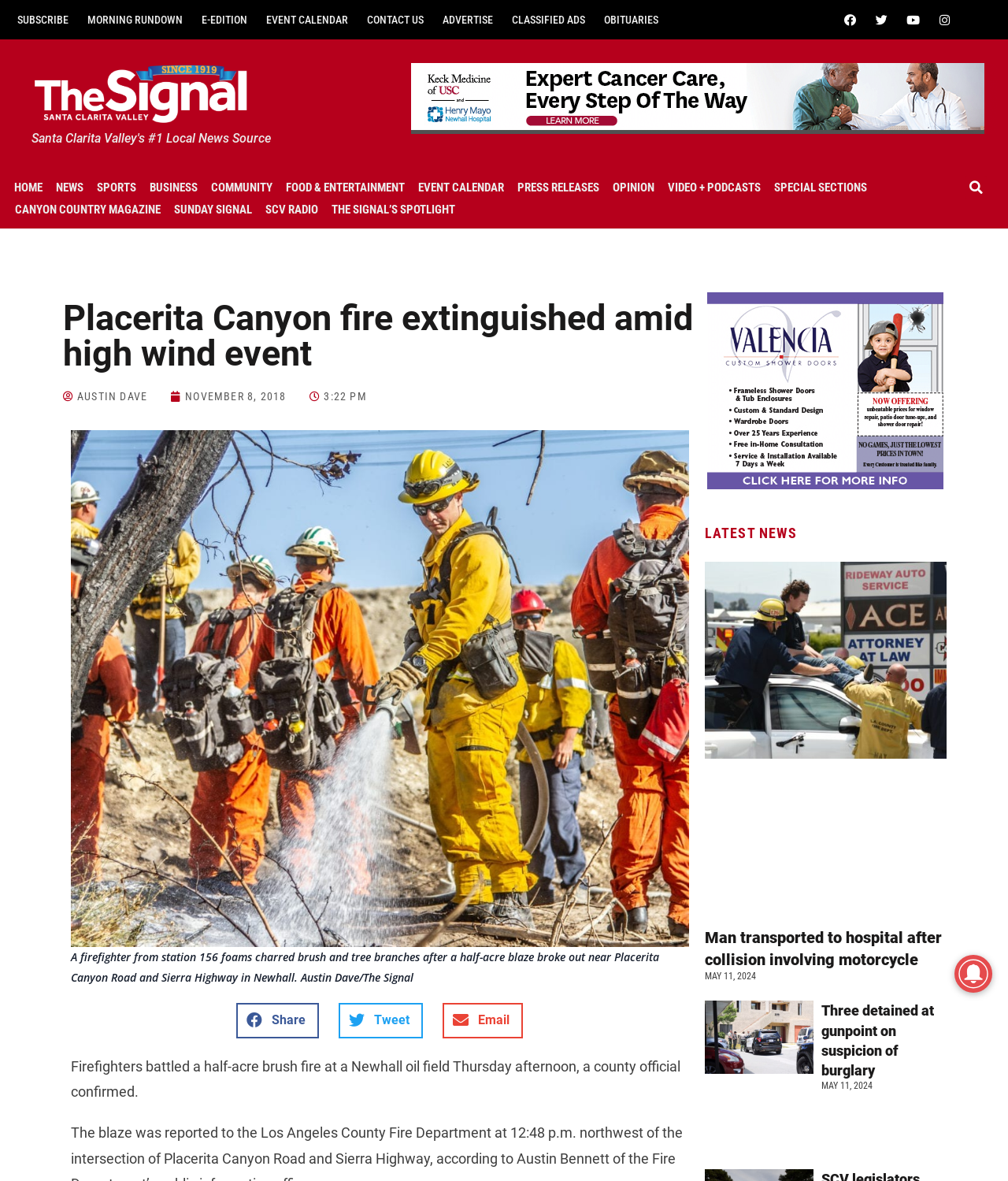Identify the bounding box coordinates of the region that needs to be clicked to carry out this instruction: "Share on facebook". Provide these coordinates as four float numbers ranging from 0 to 1, i.e., [left, top, right, bottom].

[0.235, 0.849, 0.317, 0.879]